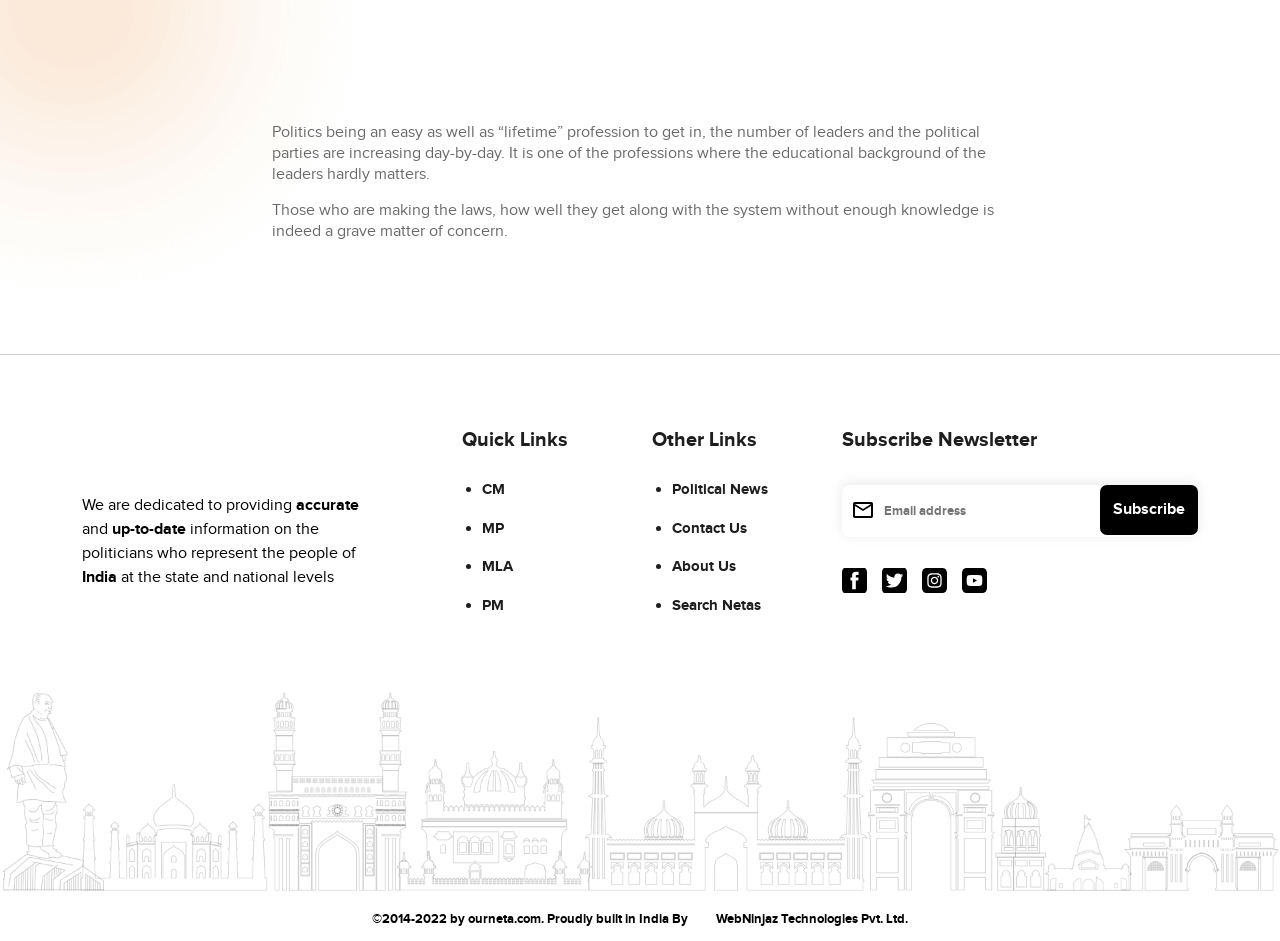Show the bounding box coordinates of the element that should be clicked to complete the task: "Contact us".

None